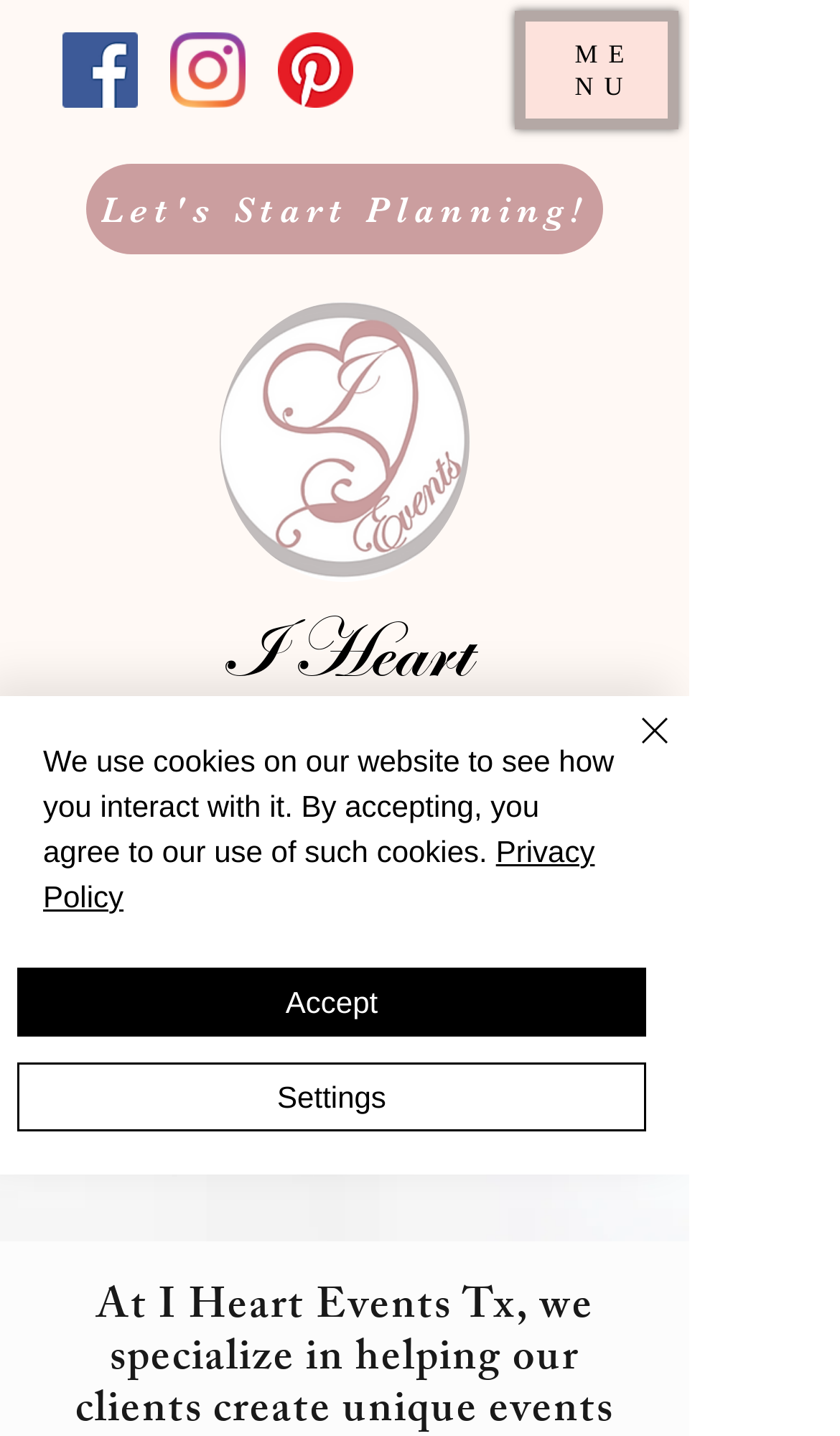Please specify the bounding box coordinates in the format (top-left x, top-left y, bottom-right x, bottom-right y), with all values as floating point numbers between 0 and 1. Identify the bounding box of the UI element described by: aria-label="Close"

[0.687, 0.491, 0.81, 0.563]